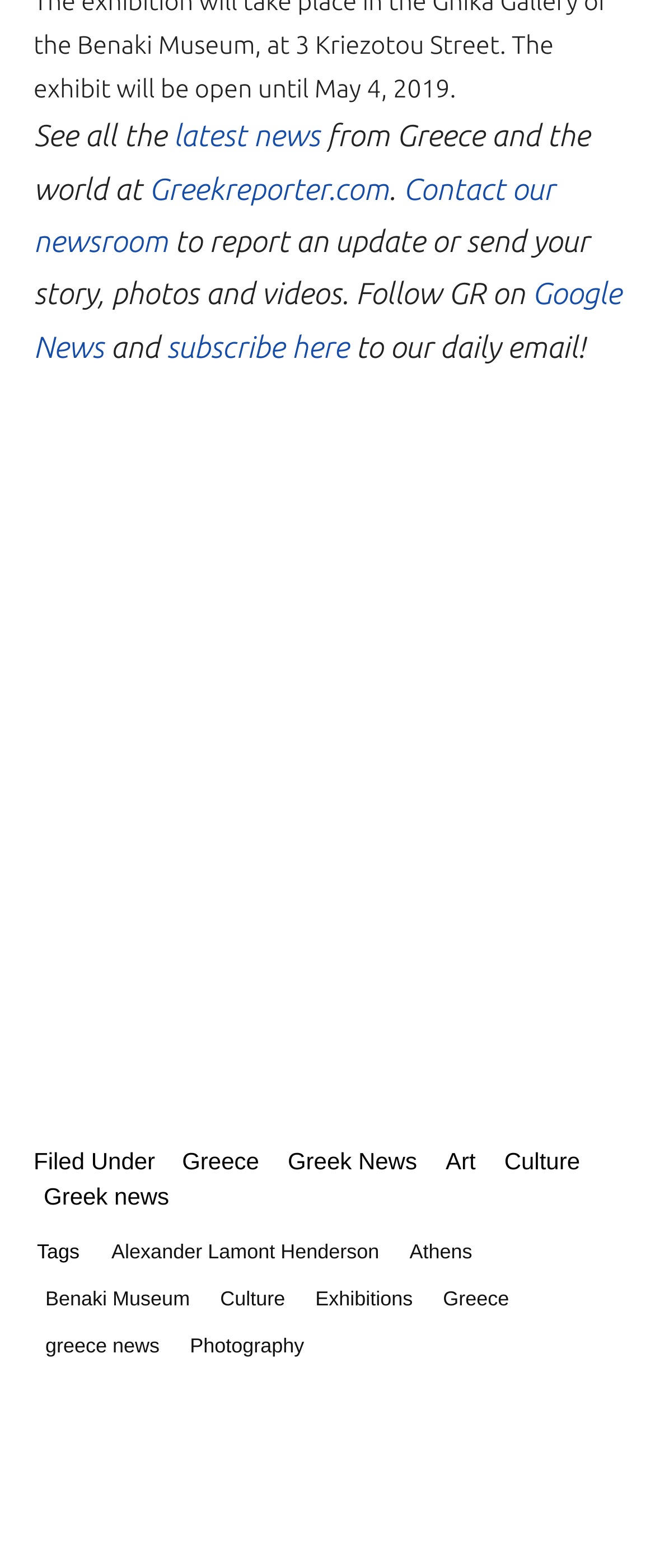Please identify the bounding box coordinates of the element's region that needs to be clicked to fulfill the following instruction: "Visit Greekreporter.com". The bounding box coordinates should consist of four float numbers between 0 and 1, i.e., [left, top, right, bottom].

[0.227, 0.11, 0.593, 0.131]